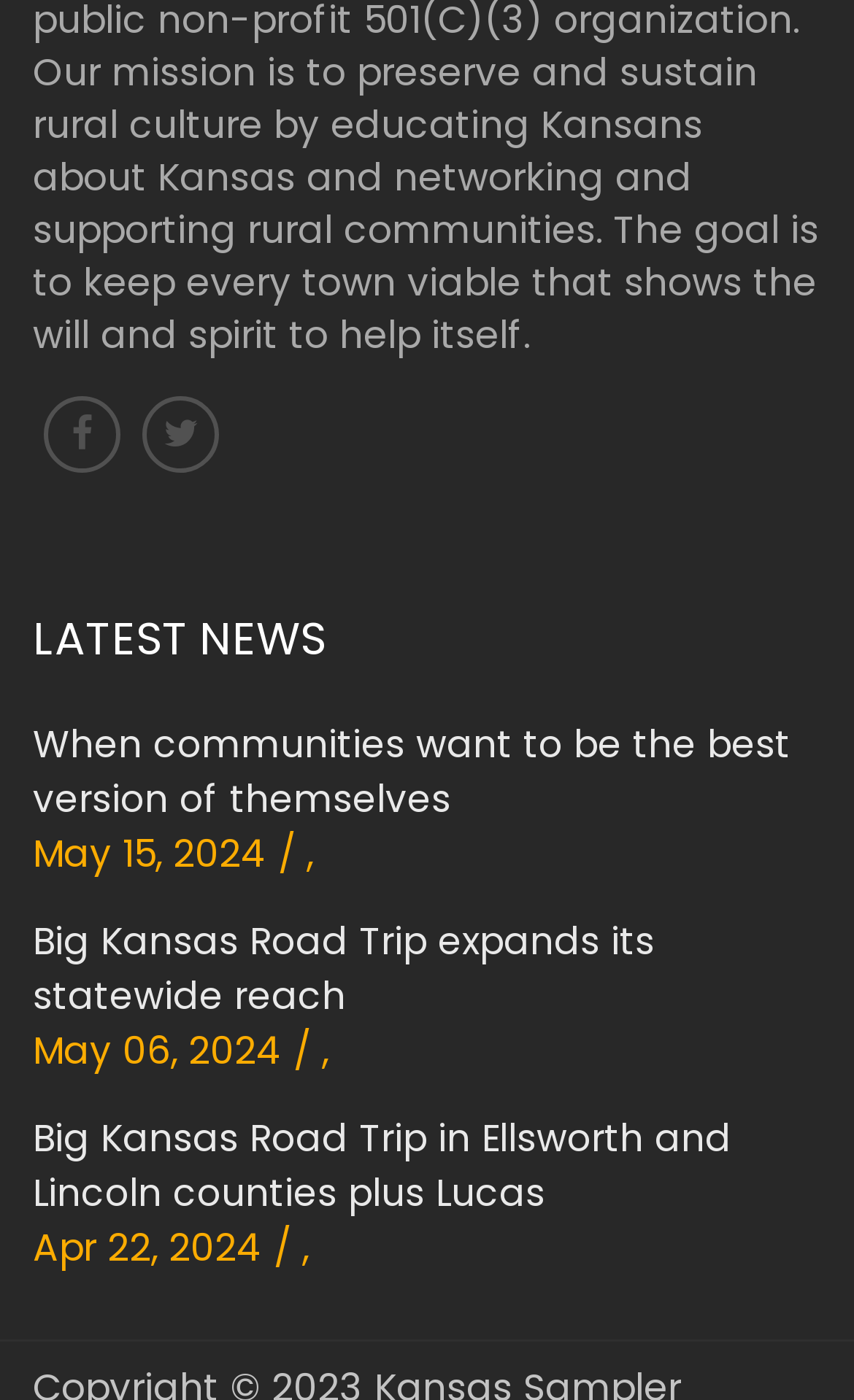What is the date of the second news article?
From the details in the image, answer the question comprehensively.

I looked for the StaticText element that is a sibling of the heading element with the text 'Big Kansas Road Trip expands its statewide reach'. This StaticText element has the text 'May 06, 2024 /,', which indicates the date of the second news article.